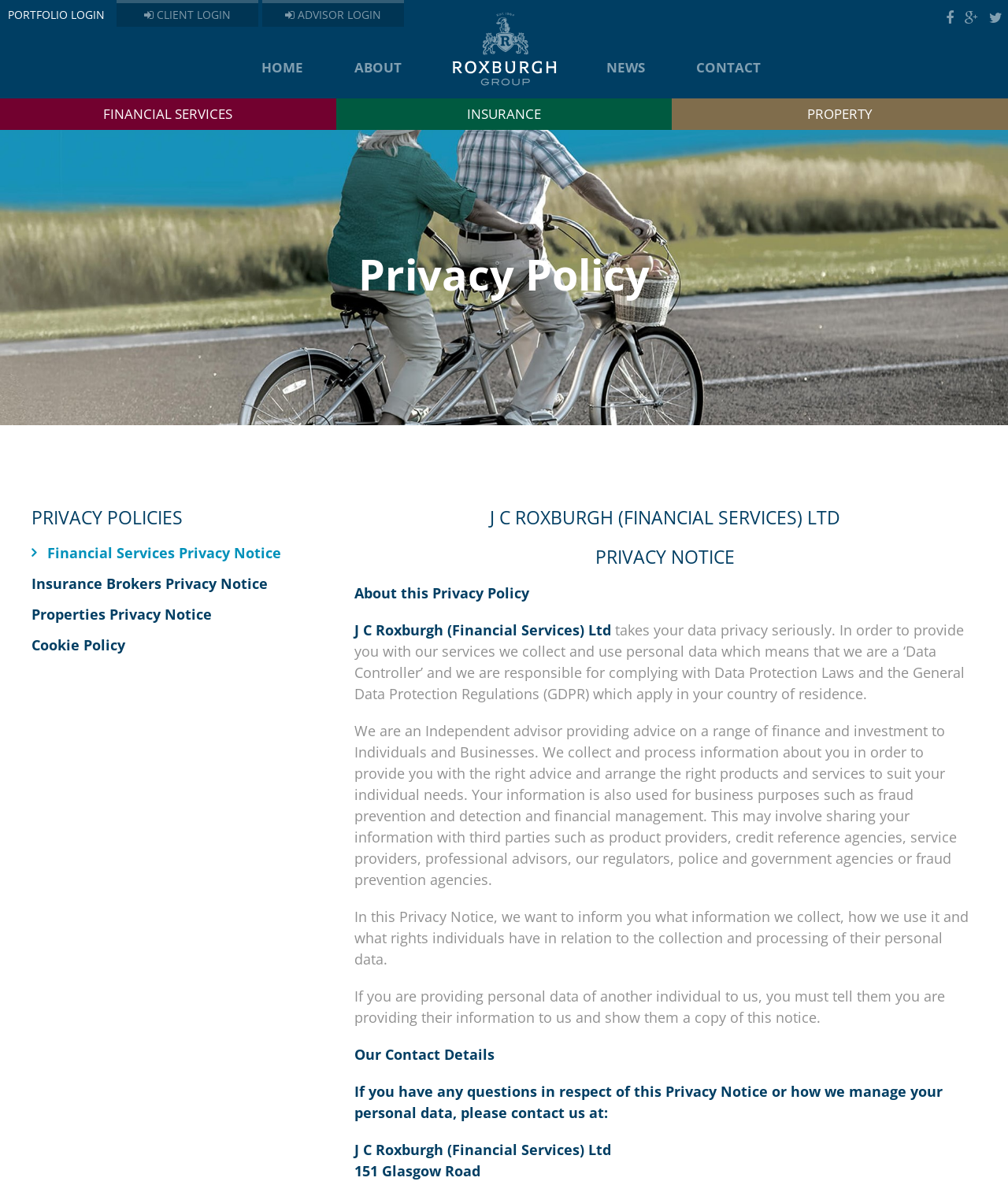Please provide a comprehensive response to the question below by analyzing the image: 
What is the purpose of collecting personal data?

I found the answer by reading the StaticText elements, specifically the one with the text 'We collect and process information about you in order to provide you with the right advice and arrange the right products and services to suit your individual needs.' at coordinates [0.352, 0.609, 0.949, 0.75]. This text explains the purpose of collecting personal data.